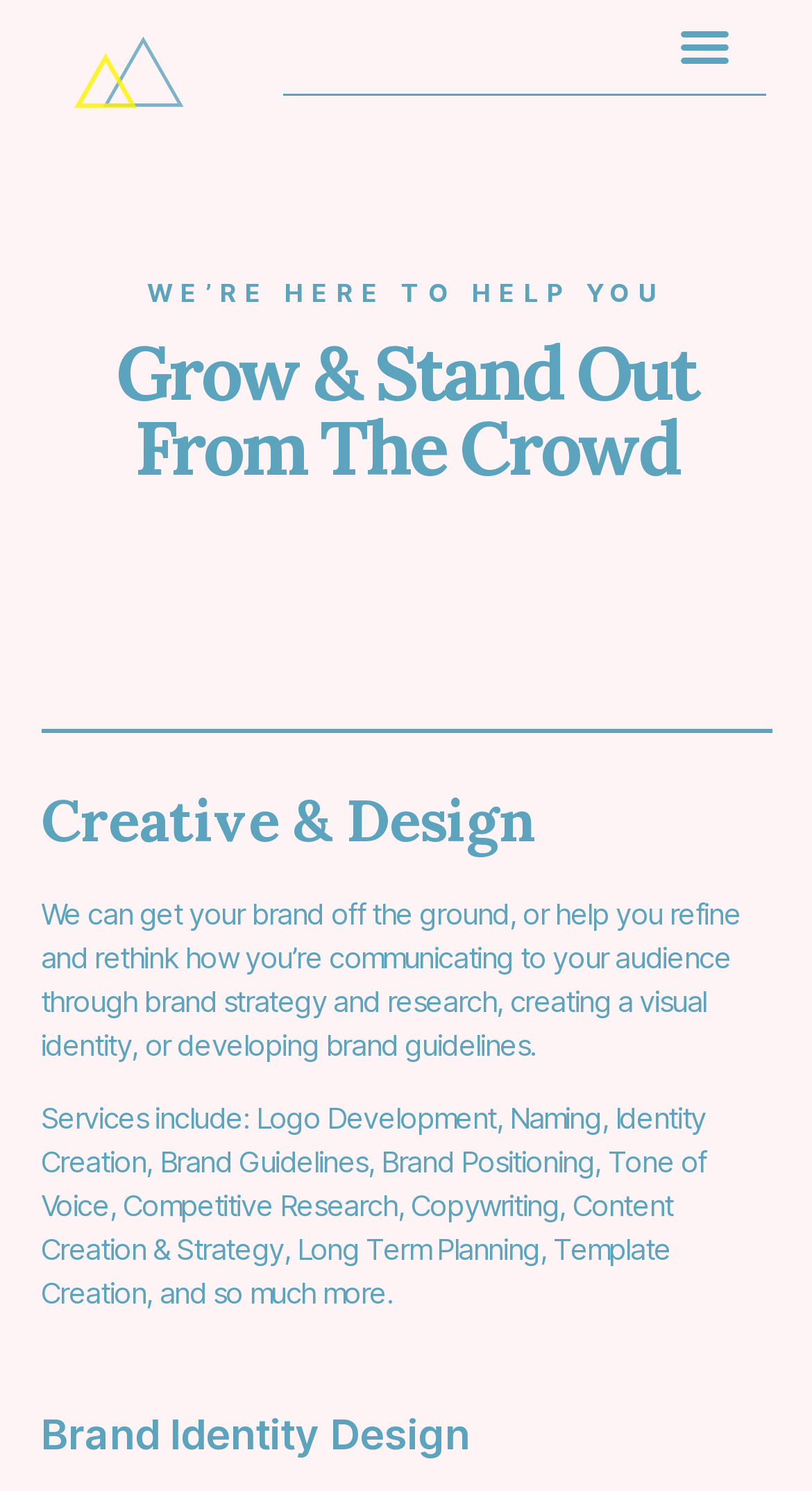Examine the image carefully and respond to the question with a detailed answer: 
What is the main purpose of this website?

Based on the webpage content, it appears that the main purpose of this website is to help businesses grow and stand out from the crowd through creative and design services, including brand strategy, visual identity, and brand guidelines.